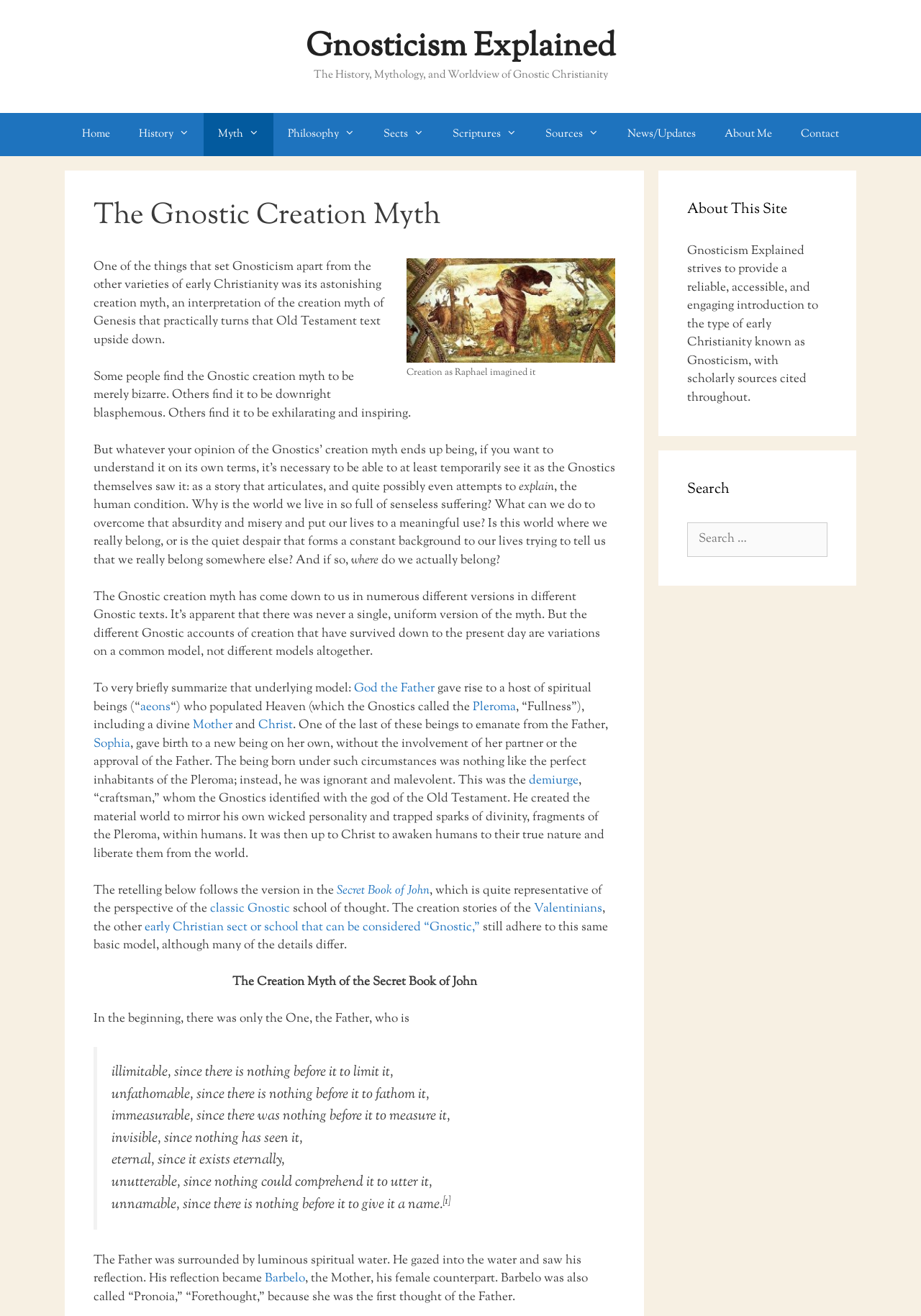Provide the bounding box coordinates for the UI element described in this sentence: "demiurge". The coordinates should be four float values between 0 and 1, i.e., [left, top, right, bottom].

[0.574, 0.586, 0.628, 0.6]